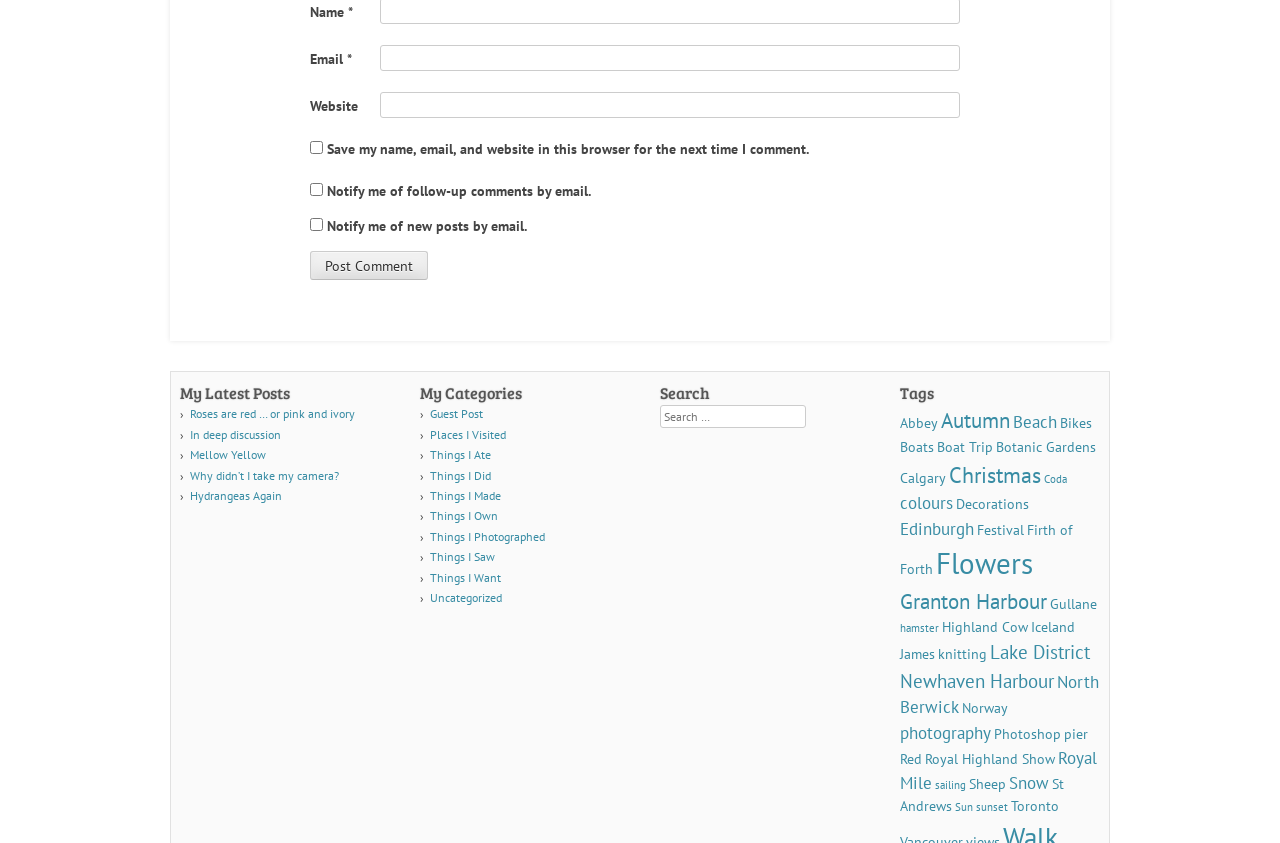Find and indicate the bounding box coordinates of the region you should select to follow the given instruction: "Click 'Post Comment' button".

[0.242, 0.298, 0.334, 0.333]